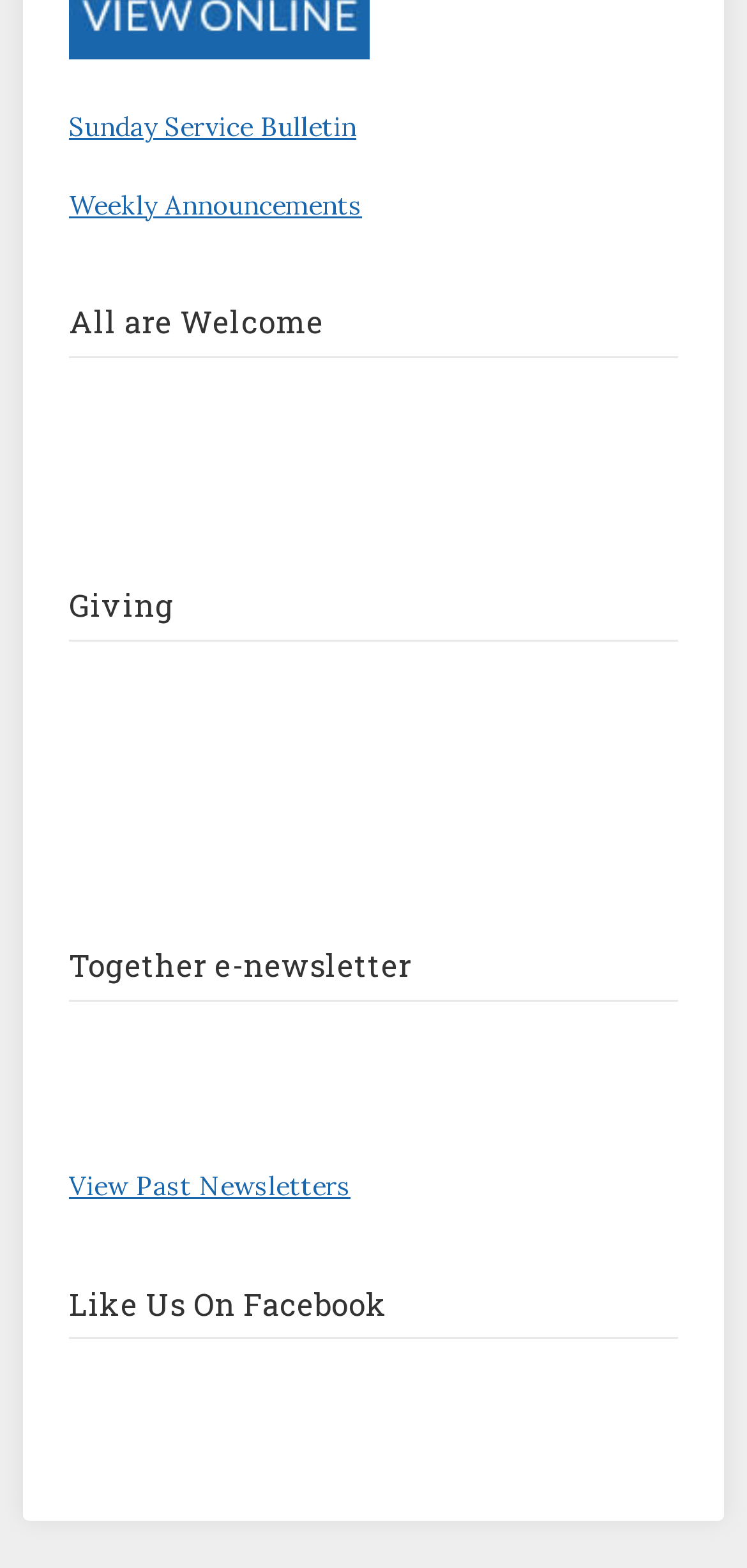What is the purpose of the link at [0.092, 0.746, 0.469, 0.768]? Refer to the image and provide a one-word or short phrase answer.

View Past Newsletters